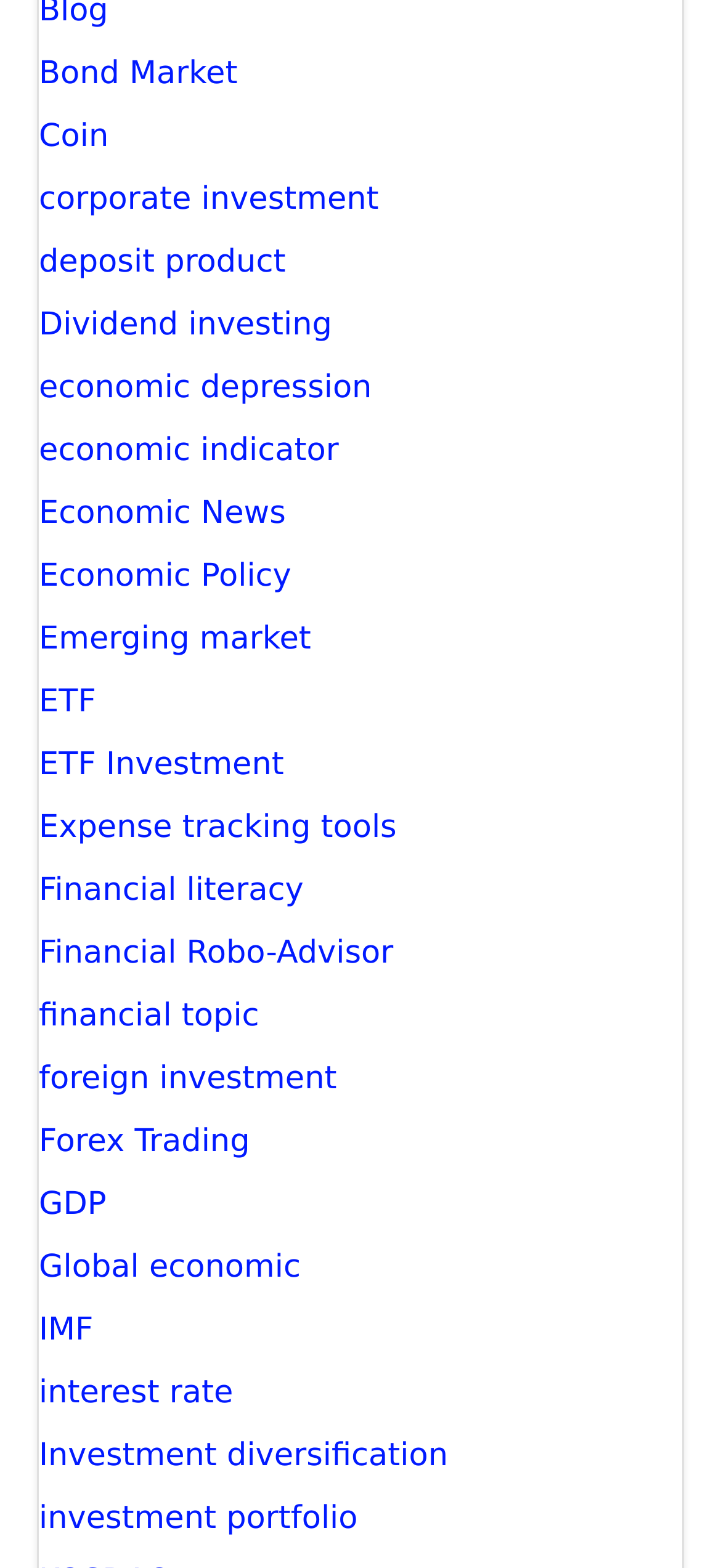Please provide a one-word or phrase answer to the question: 
What is the second link on the webpage?

Coin